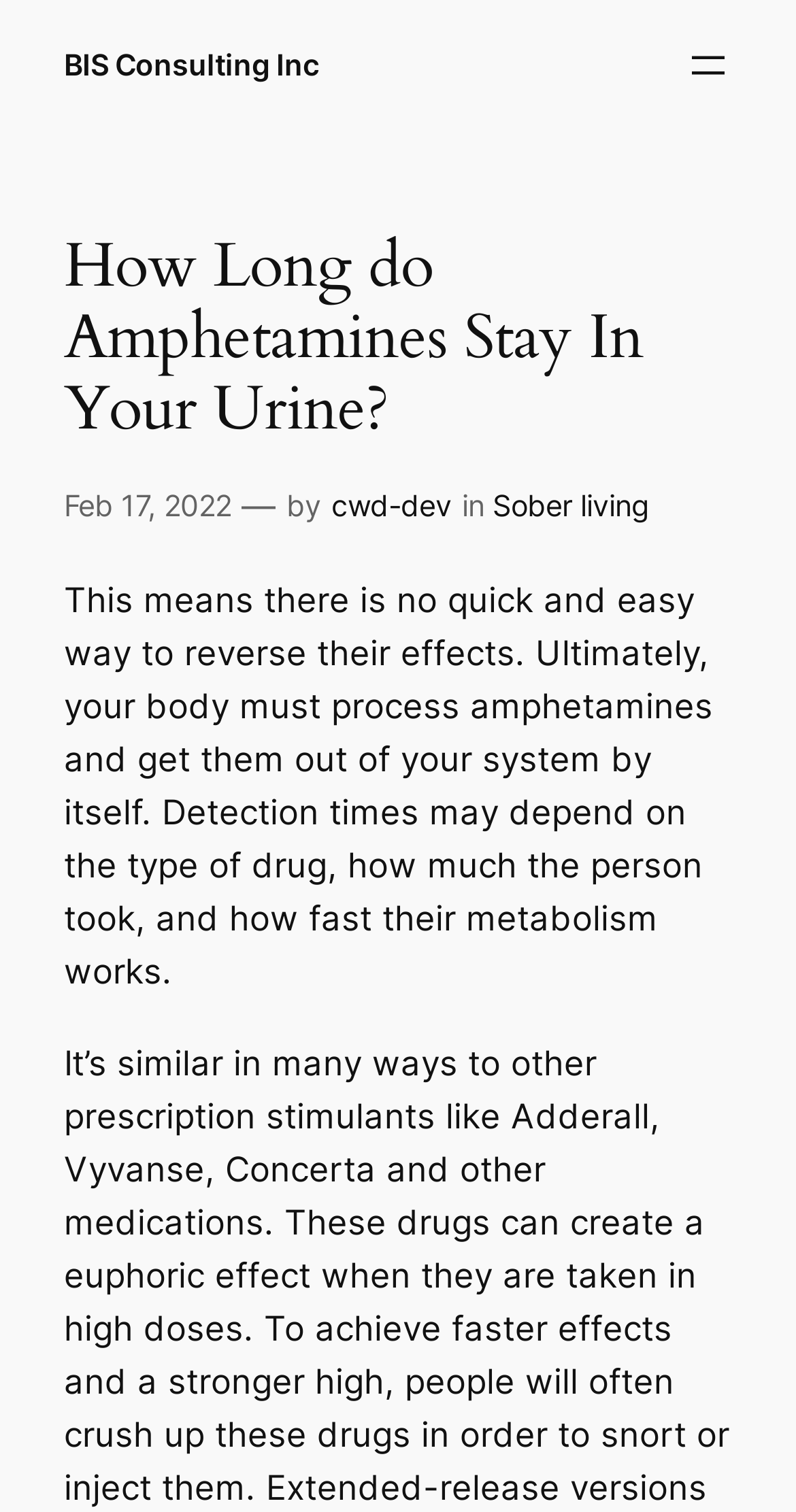What is the category of the article?
Look at the screenshot and give a one-word or phrase answer.

Sober living